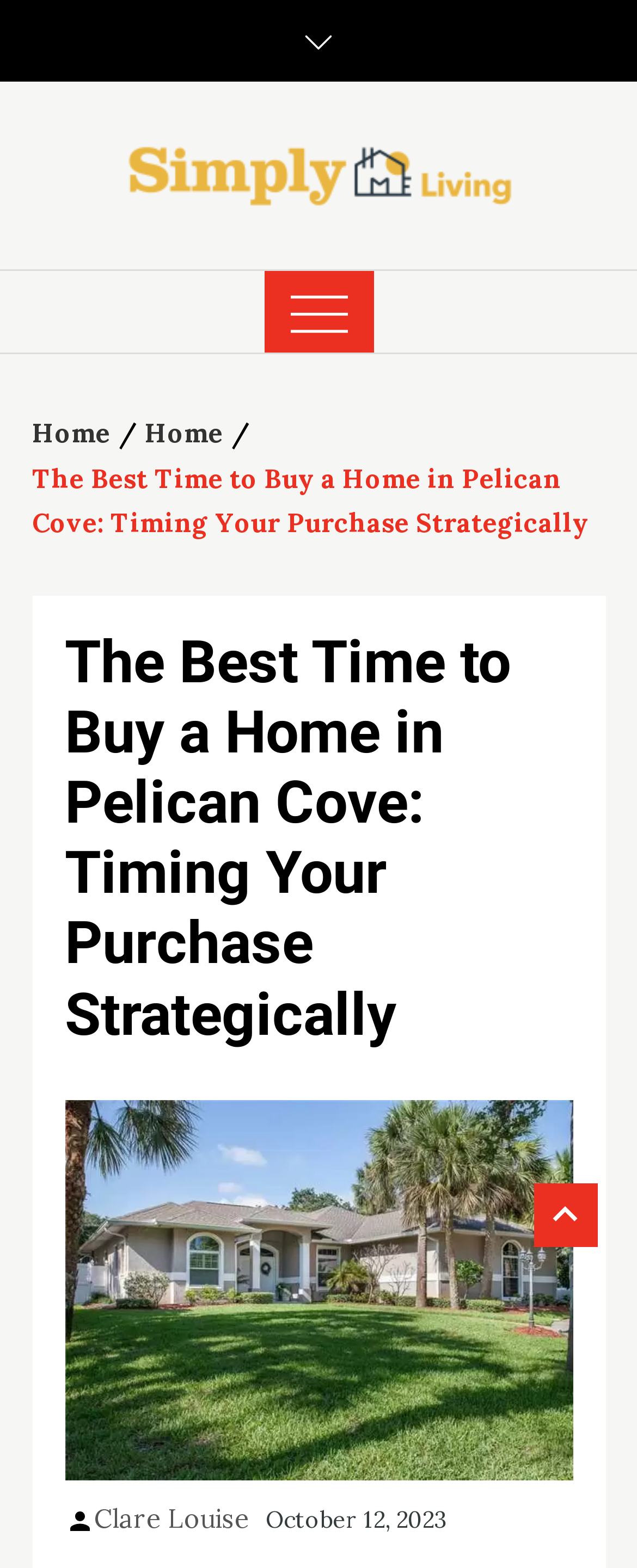Your task is to extract the text of the main heading from the webpage.

The Best Time to Buy a Home in Pelican Cove: Timing Your Purchase Strategically